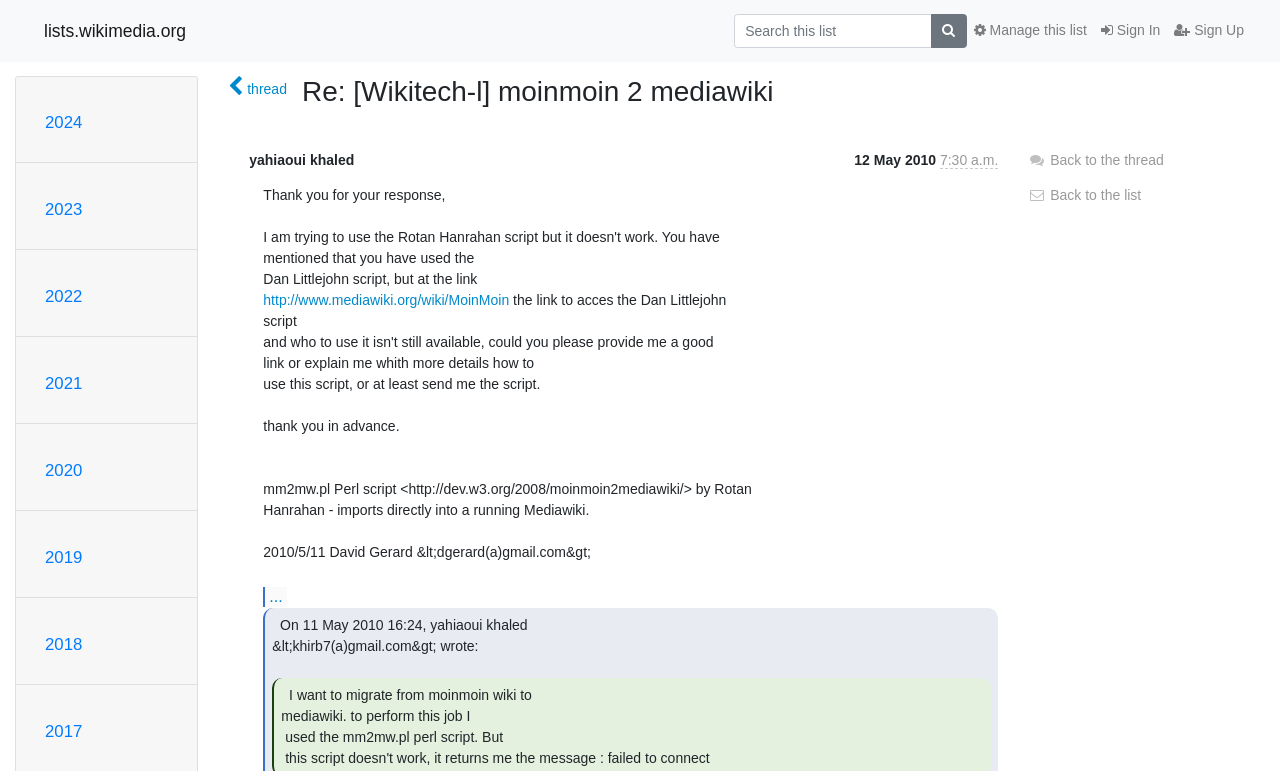Please determine the bounding box coordinates for the element with the description: "2018".

[0.035, 0.824, 0.064, 0.848]